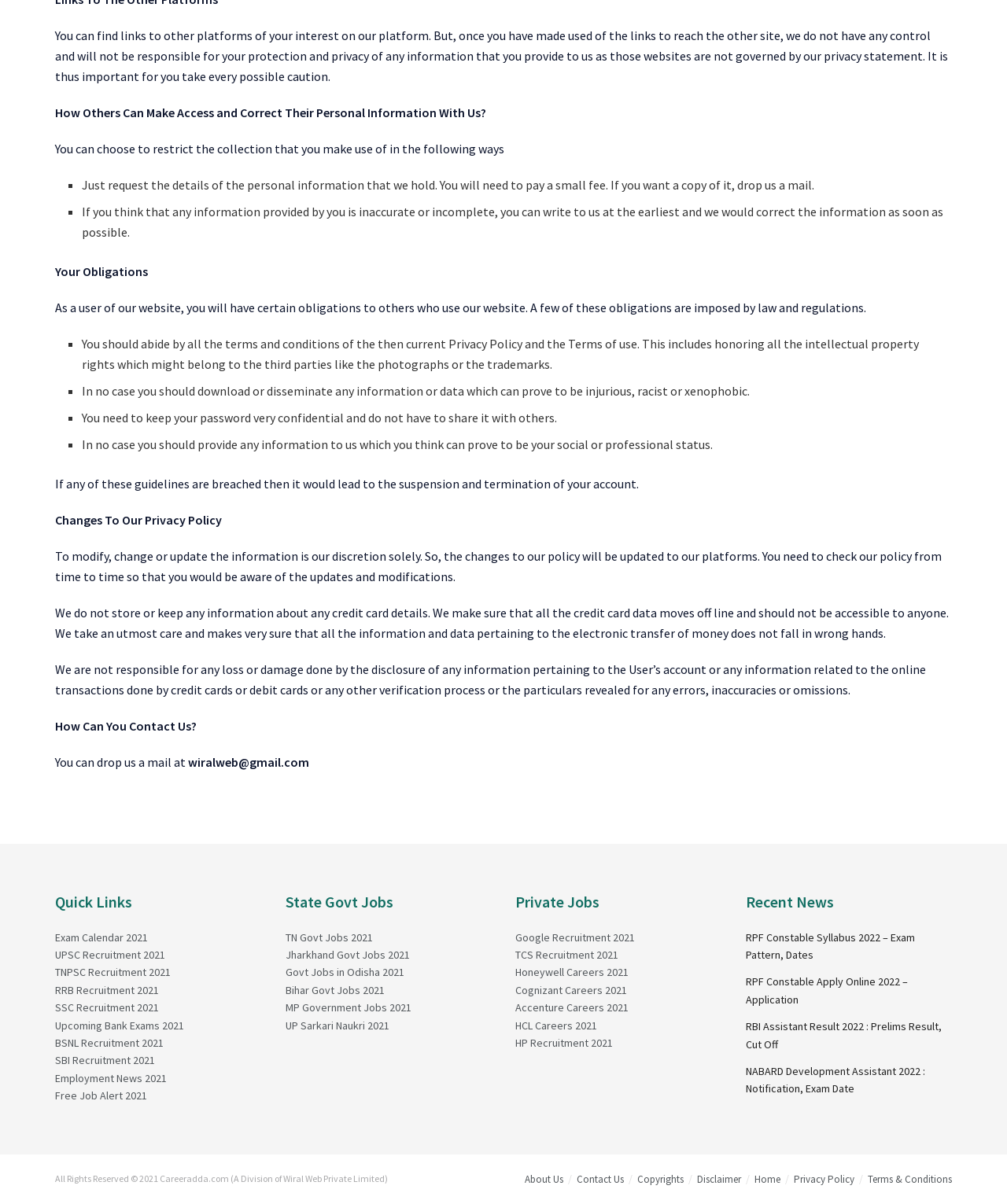Please provide a brief answer to the following inquiry using a single word or phrase:
What is the purpose of the website?

Job search and recruitment